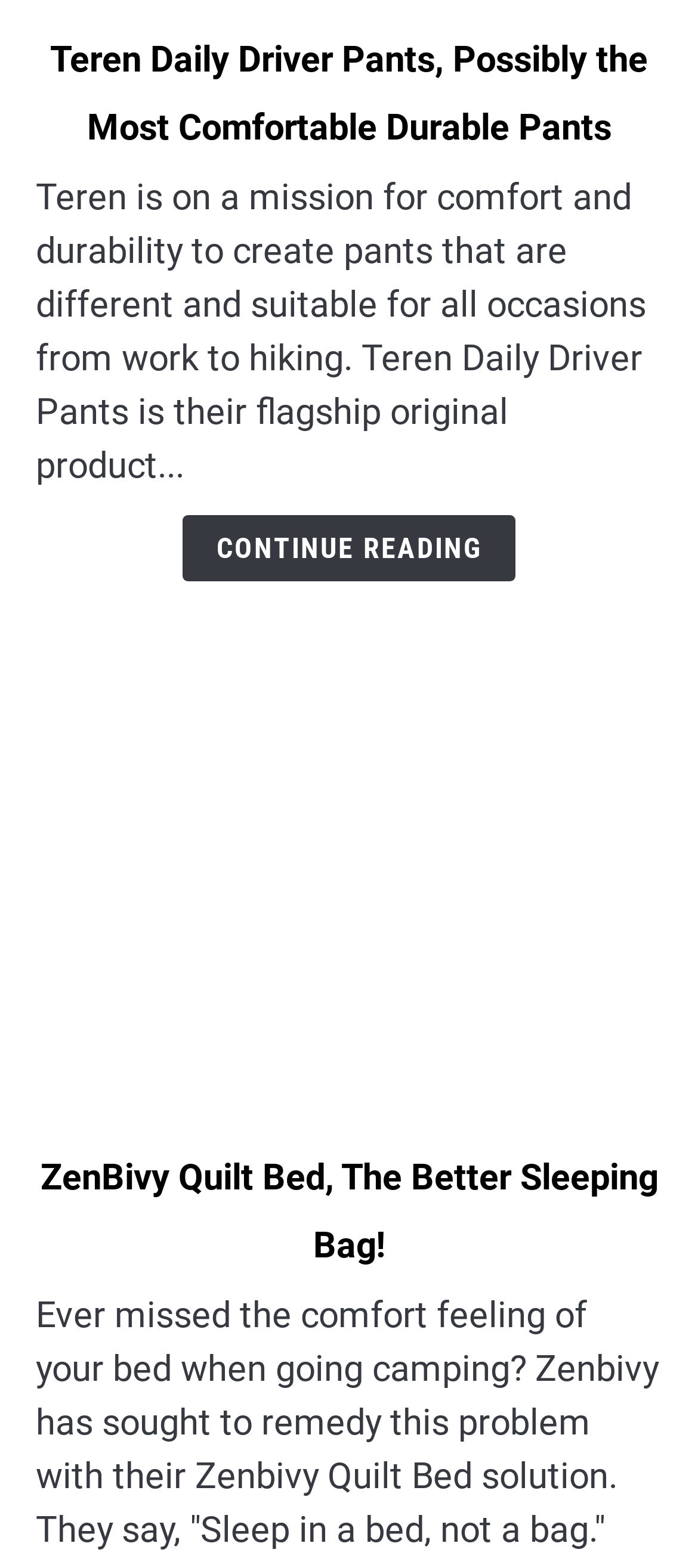Using the information in the image, give a detailed answer to the following question: What is the name of the second product?

The second product section has a header with a link that contains the text 'ZenBivy Quilt Bed, The Better Sleeping Bag!'. This suggests that the name of the second product is ZenBivy Quilt Bed.